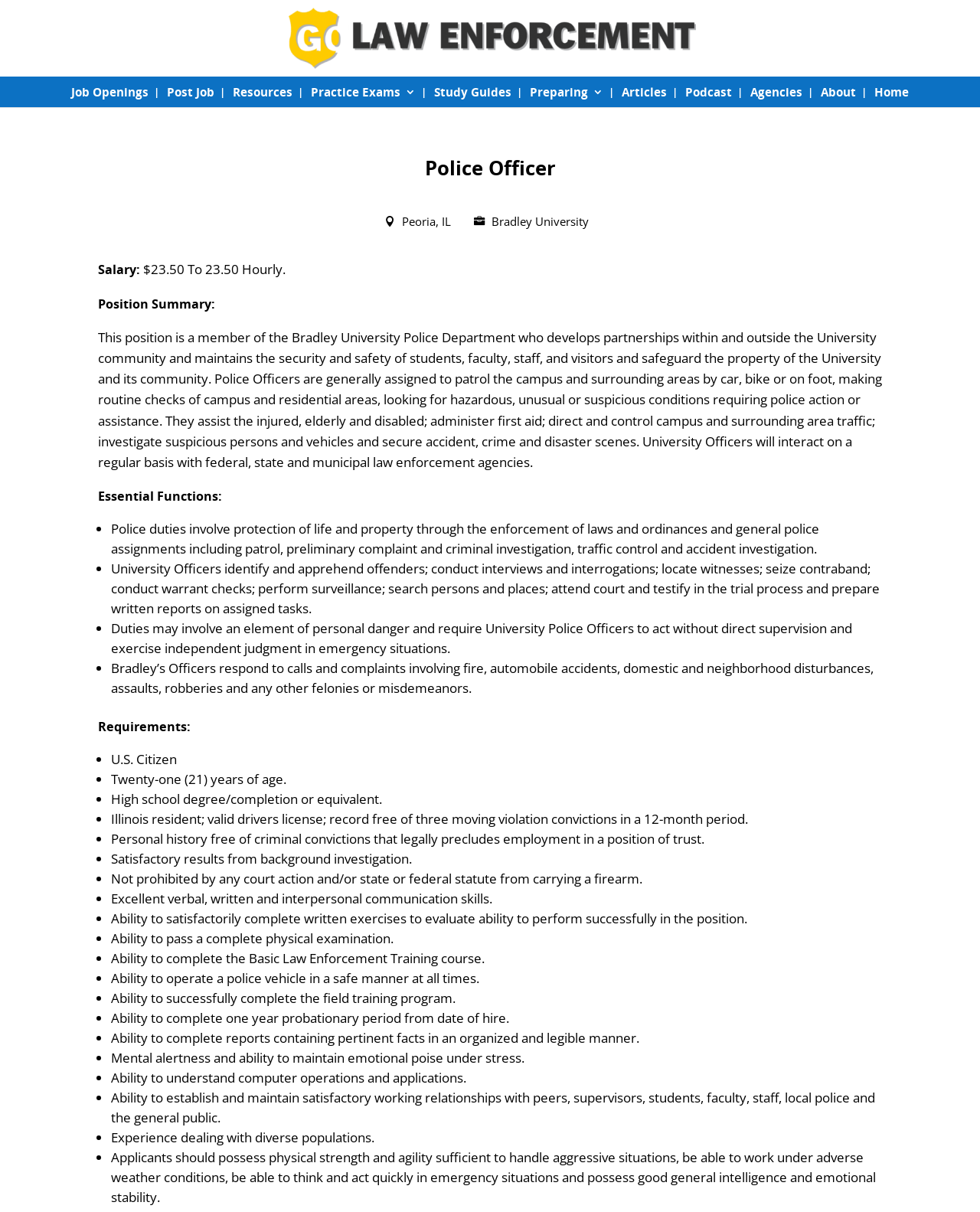What is the location of the job?
Look at the image and provide a detailed response to the question.

The location of the job can be found in the job description section, where it is stated as 'Peoria, IL', which is likely referring to the city of Peoria in the state of Illinois.